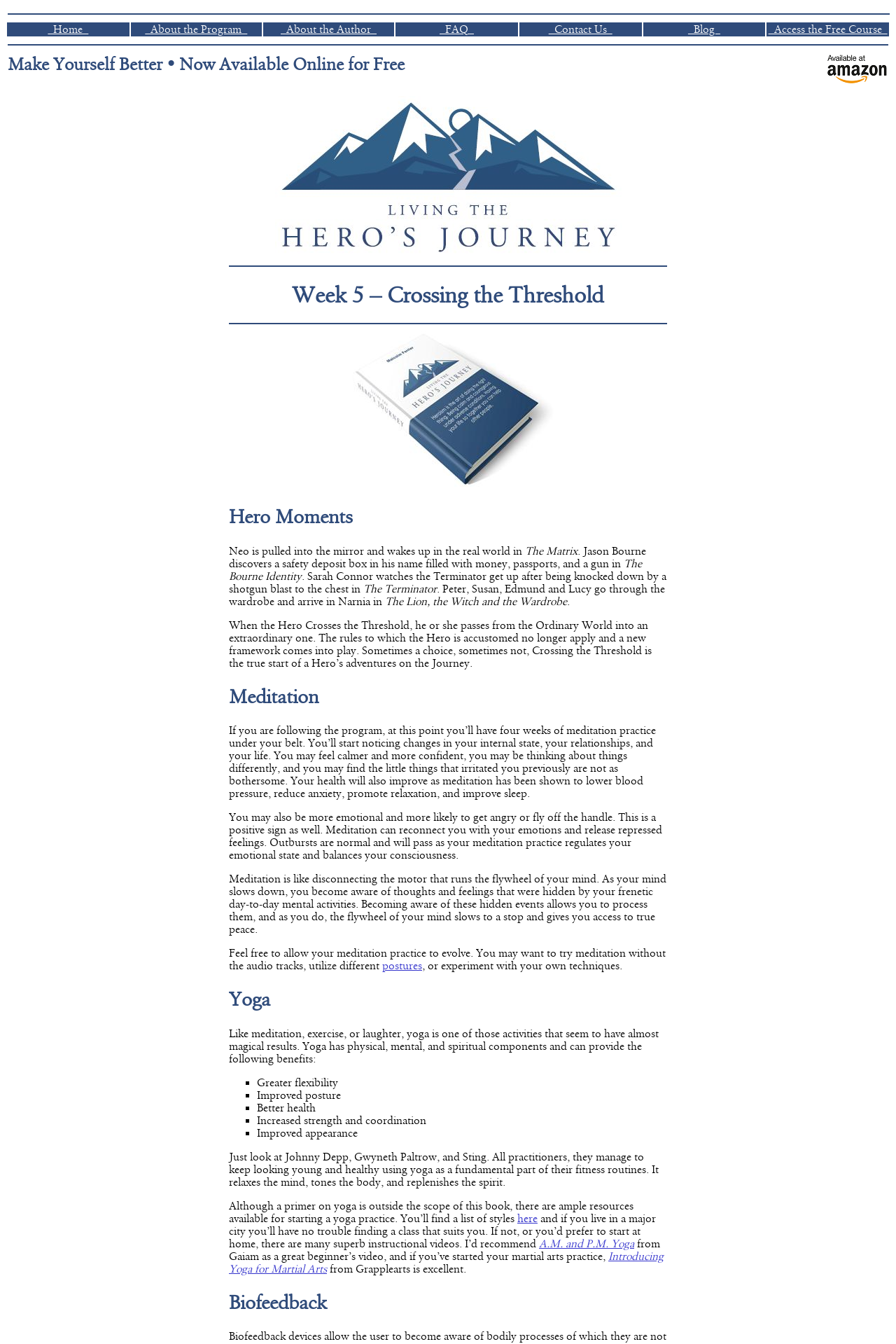Please determine the bounding box coordinates for the UI element described here. Use the format (top-left x, top-left y, bottom-right x, bottom-right y) with values bounded between 0 and 1: Contact Us

[0.612, 0.017, 0.683, 0.027]